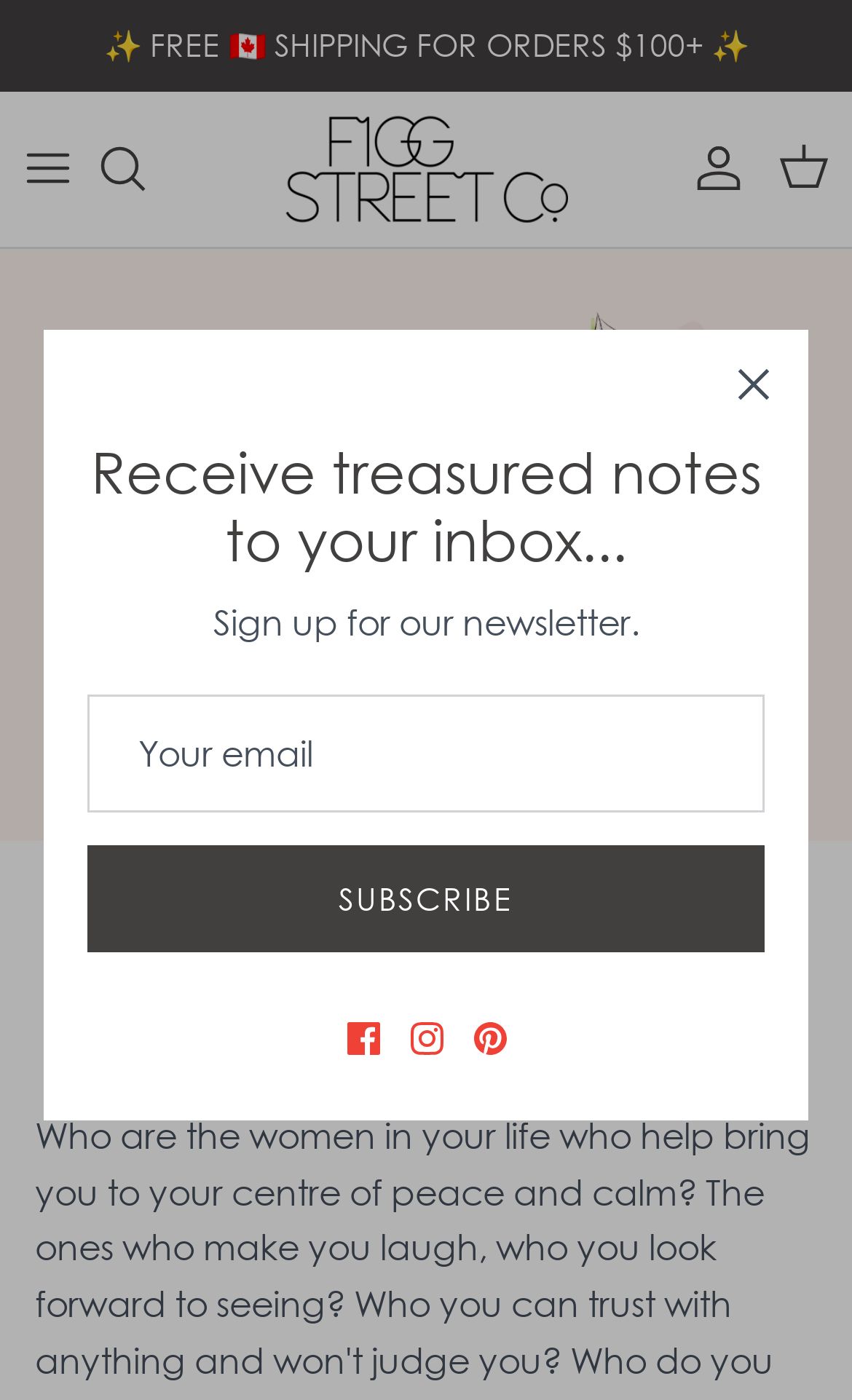Kindly determine the bounding box coordinates for the clickable area to achieve the given instruction: "Click the language switcher".

None